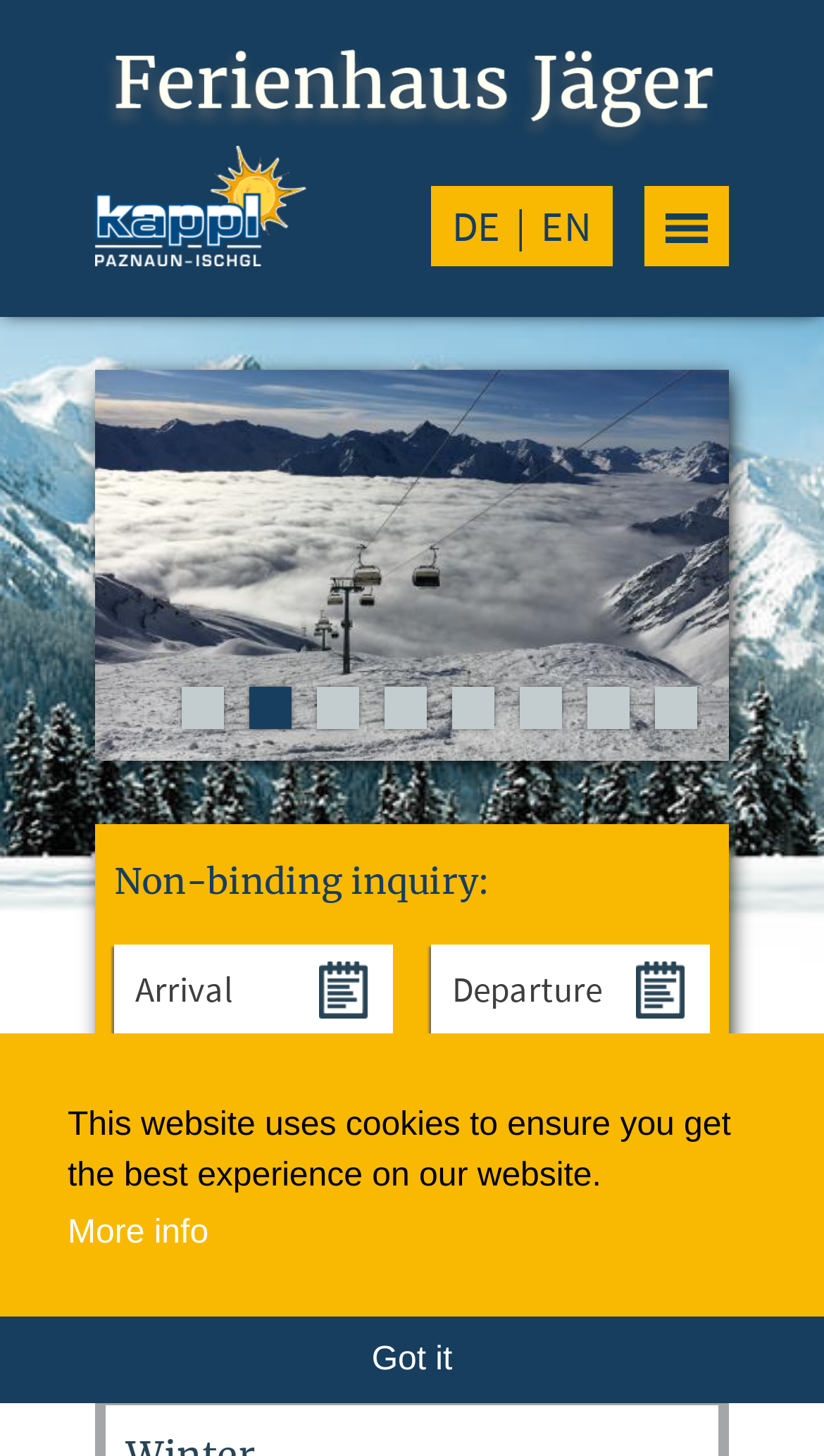What languages are available on the website?
Examine the image and give a concise answer in one word or a short phrase.

DE and EN